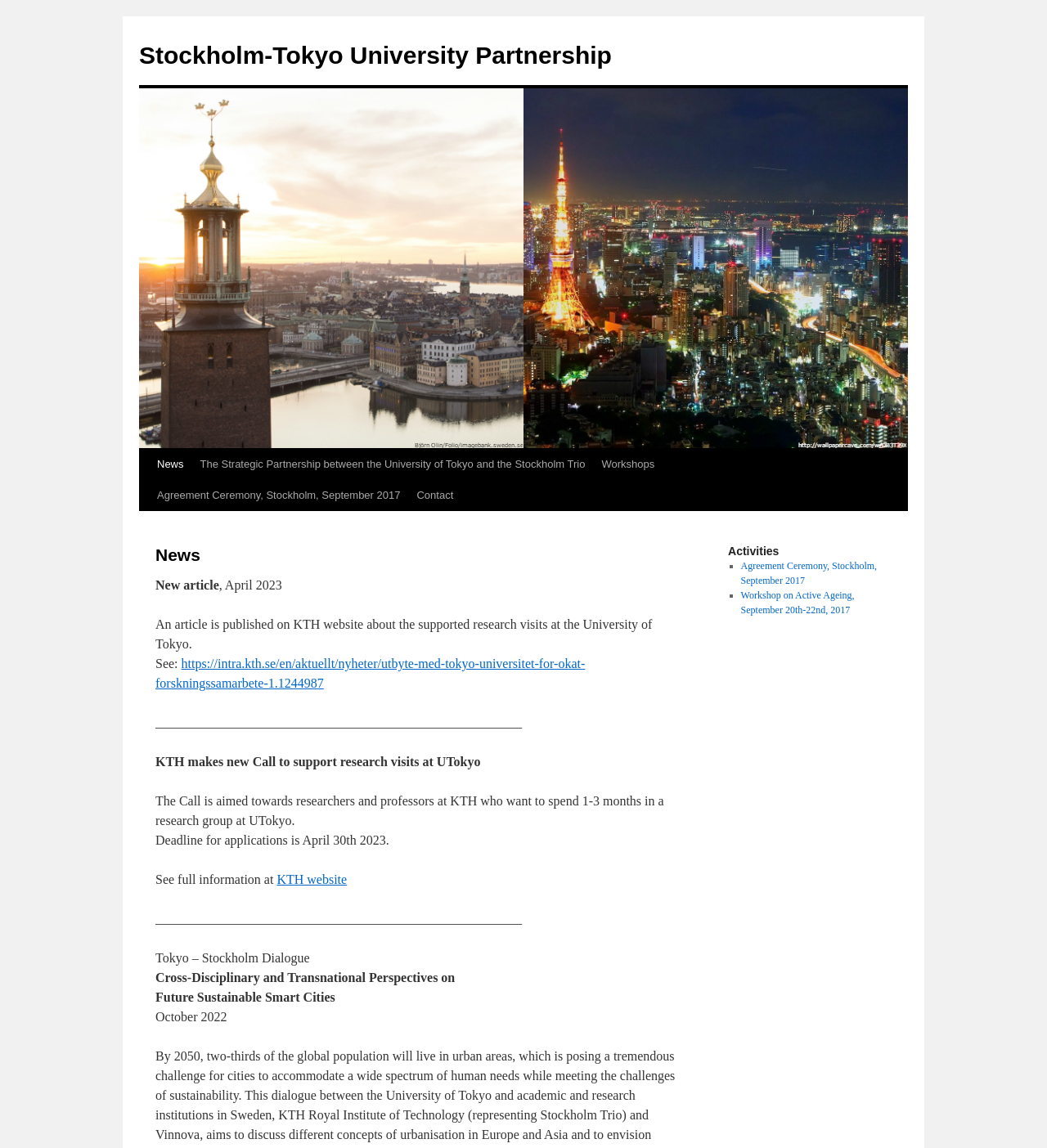Specify the bounding box coordinates for the region that must be clicked to perform the given instruction: "Go to the News page".

[0.142, 0.391, 0.183, 0.418]